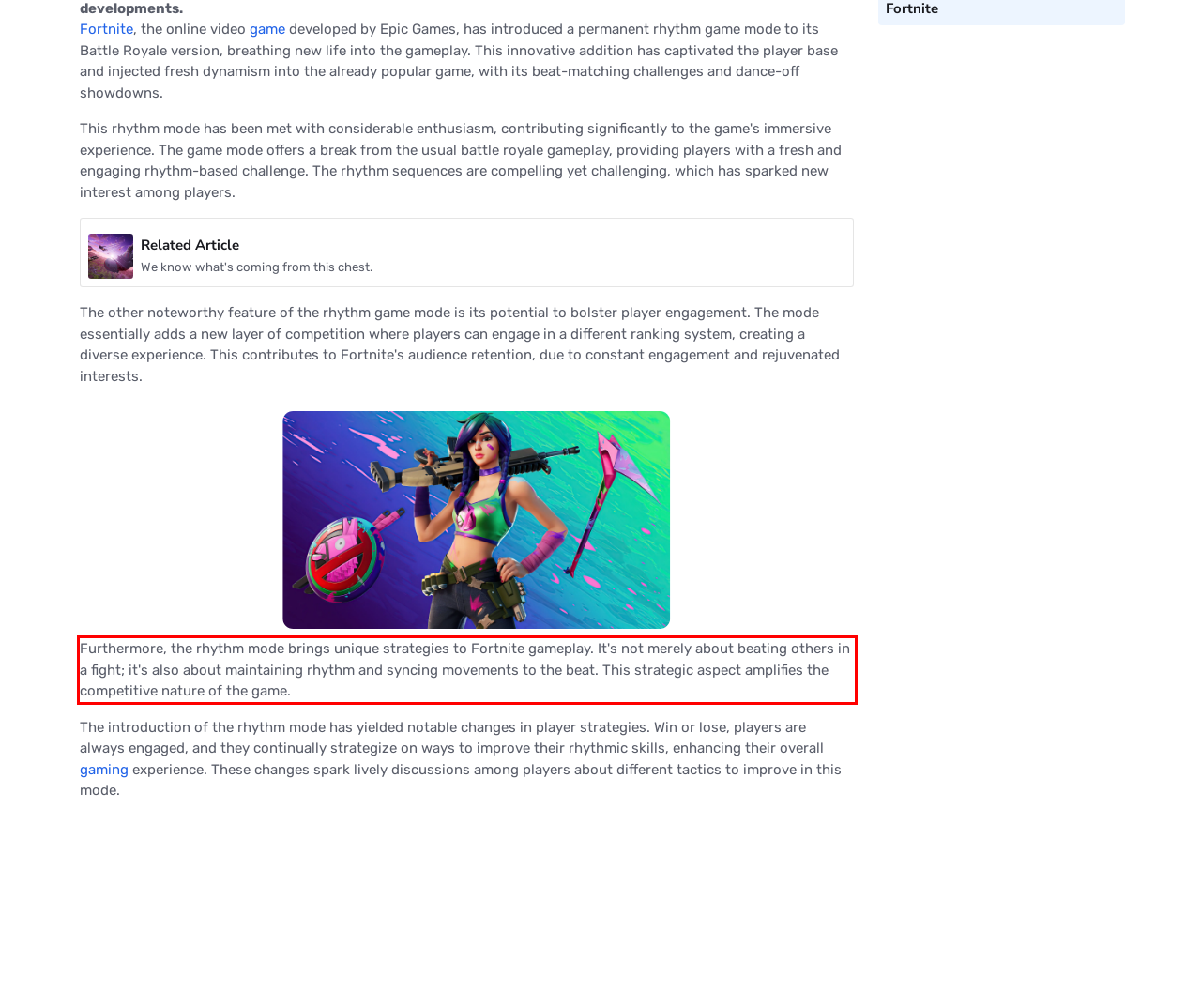You have a screenshot of a webpage with a red bounding box. Use OCR to generate the text contained within this red rectangle.

Furthermore, the rhythm mode brings unique strategies to Fortnite gameplay. It's not merely about beating others in a fight; it's also about maintaining rhythm and syncing movements to the beat. This strategic aspect amplifies the competitive nature of the game.